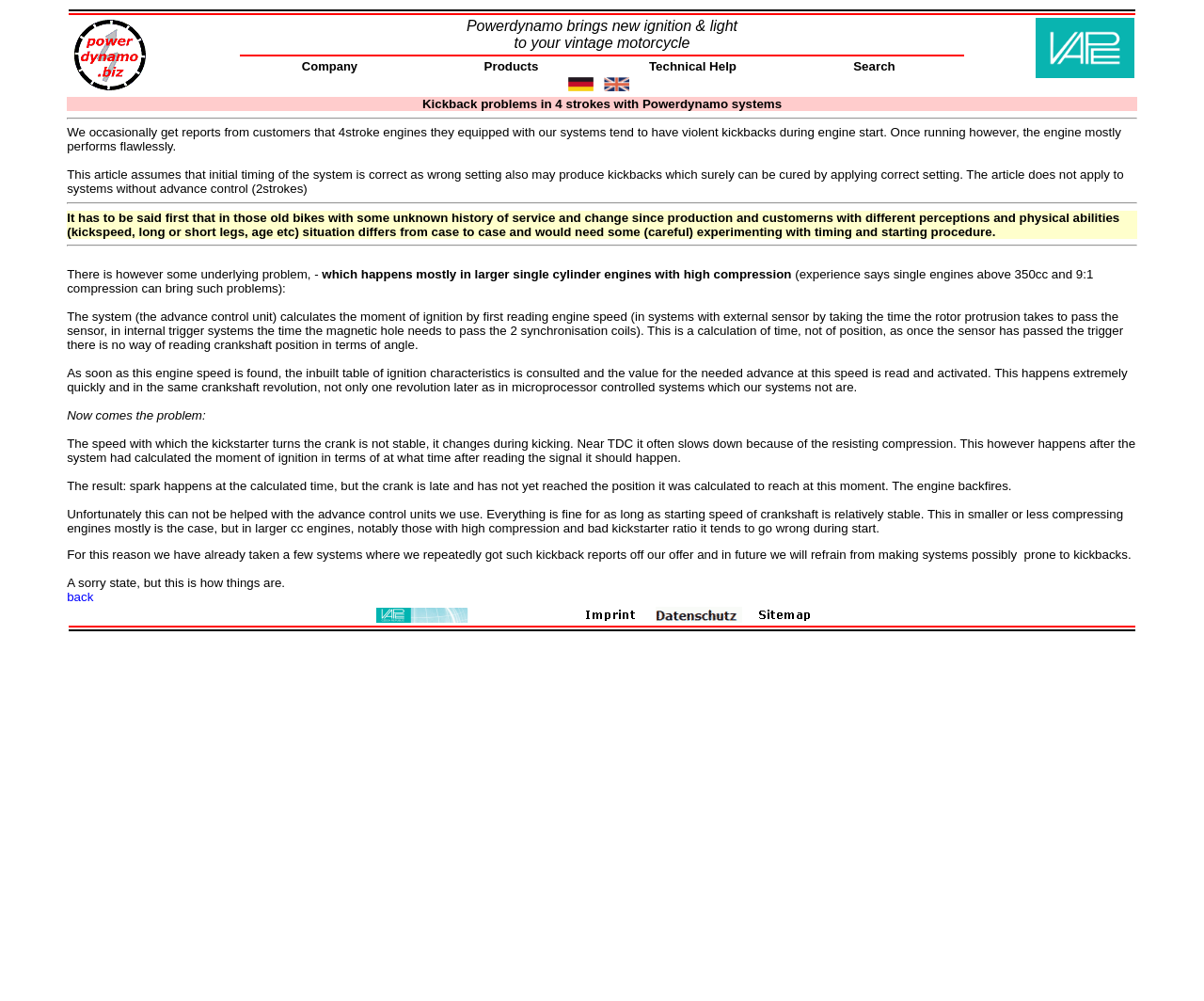What is the solution to kickback problems?
Please give a detailed answer to the question using the information shown in the image.

This information can be inferred from the text, which suggests that adjusting the timing and starting procedure can help to mitigate kickback problems, although it may require some experimentation.